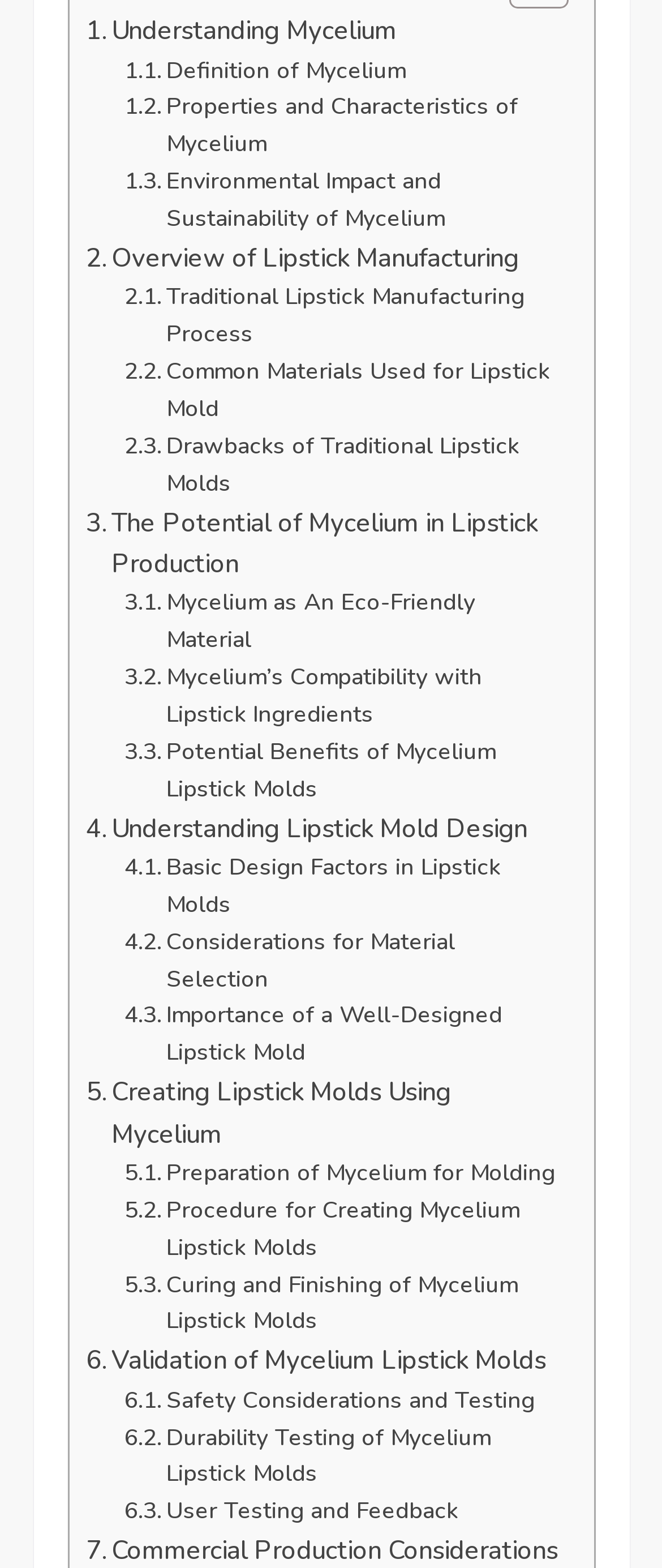Please reply with a single word or brief phrase to the question: 
What is the focus of the link 'Properties and Characteristics of Mycelium'?

Mycelium properties